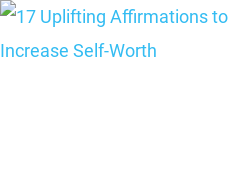Provide a brief response to the question below using one word or phrase:
What is the purpose of the affirmations?

To enhance self-esteem